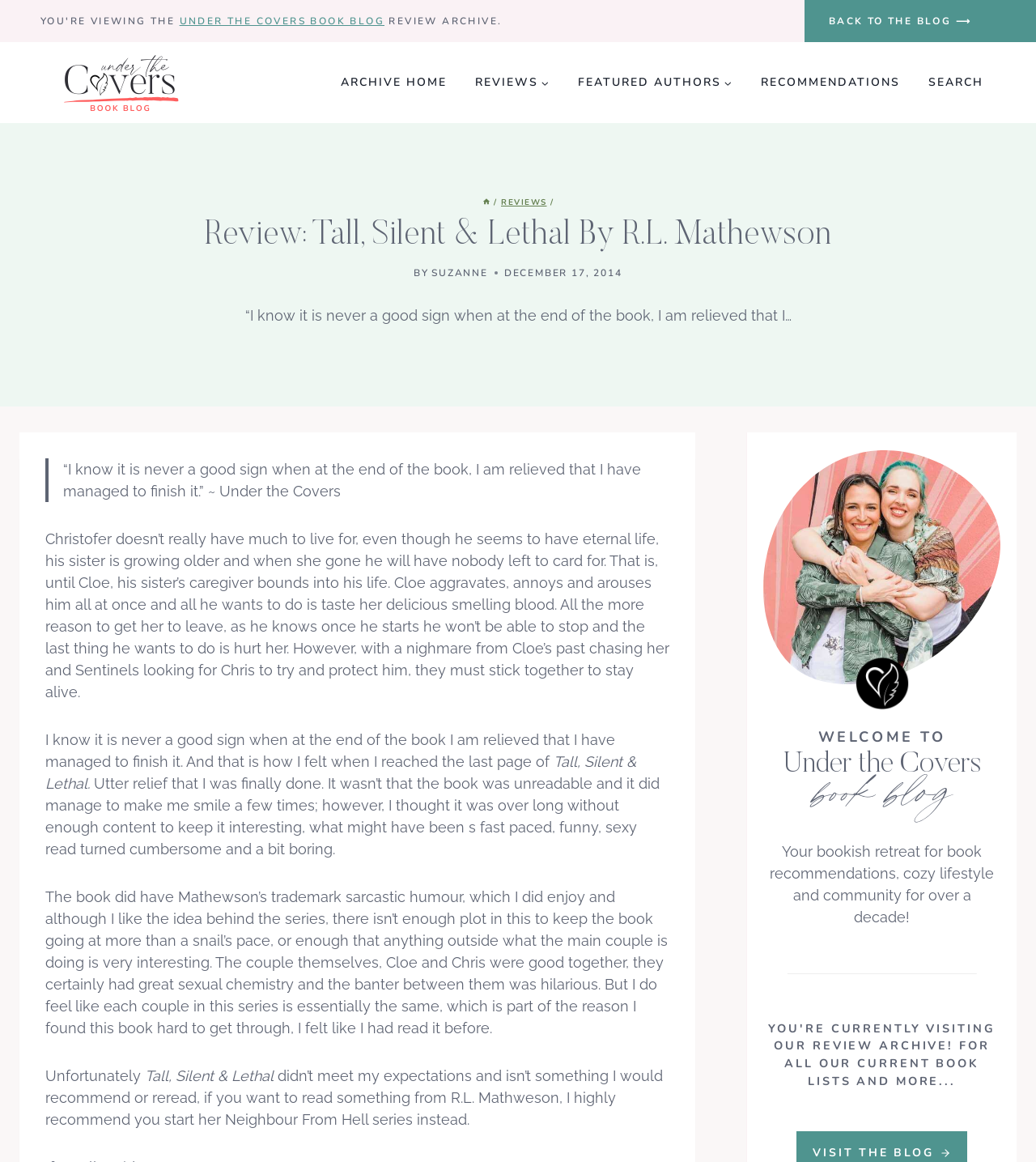Generate the text of the webpage's primary heading.

Review: Tall, Silent & Lethal By R.L. Mathewson